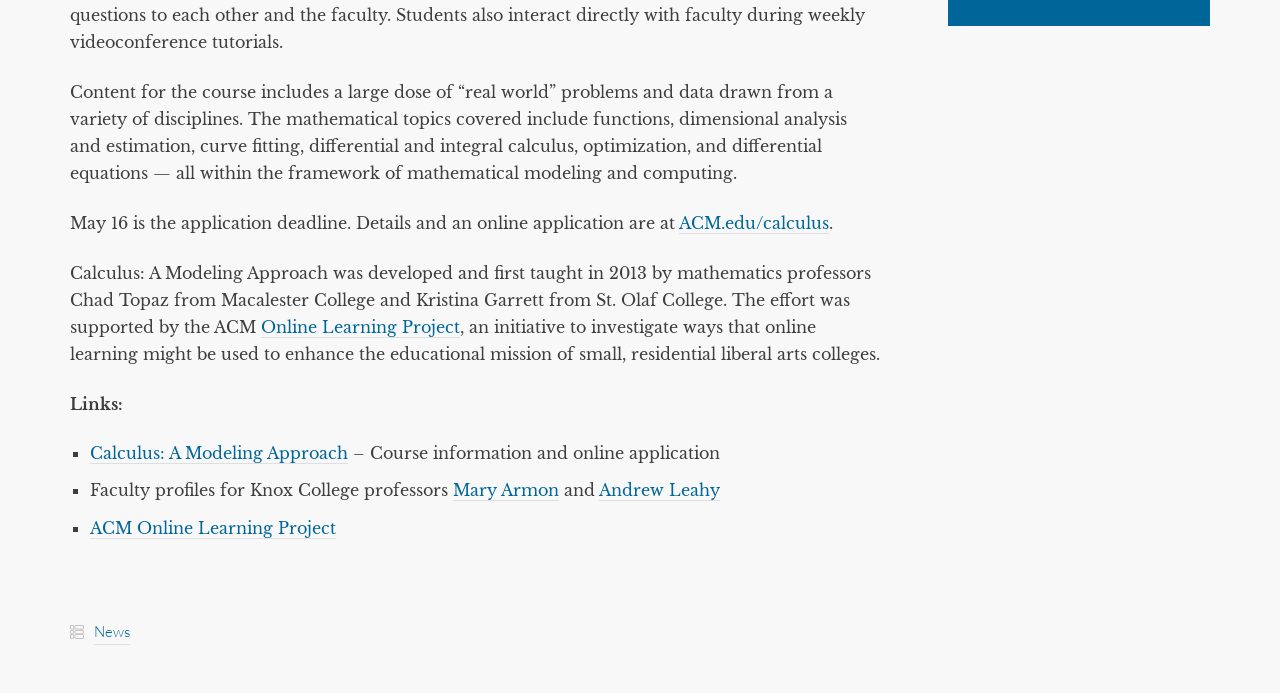What is the name of the college where professor Chad Topaz is from?
Based on the image, respond with a single word or phrase.

Macalester College